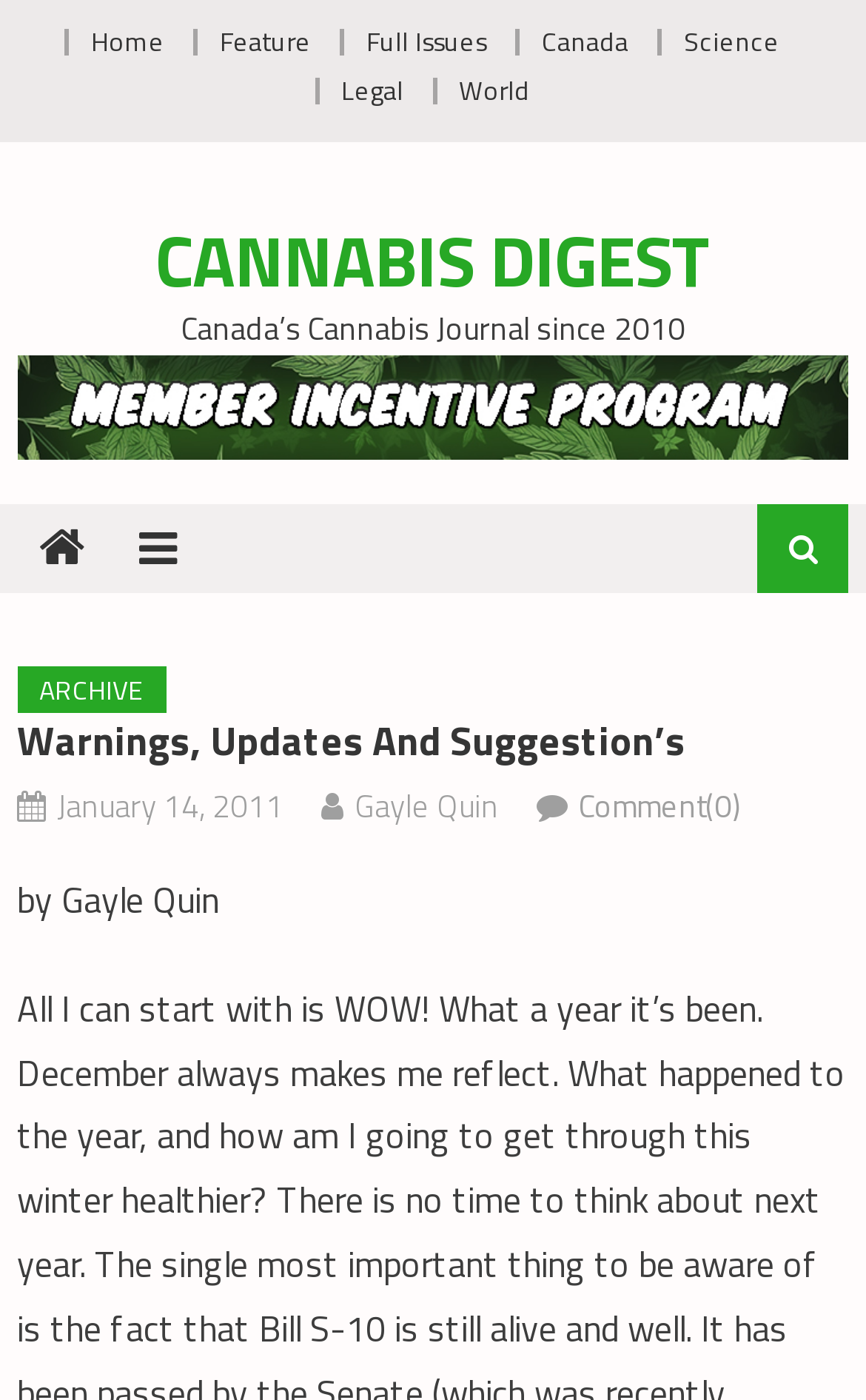What is the category of the article?
Please answer the question as detailed as possible based on the image.

The category of the article can be determined by looking at the links at the top of the webpage, which include 'Home', 'Feature', 'Full Issues', etc. Since the article is not in the 'Home' or 'Full Issues' section, it is likely to be a 'Feature' article.